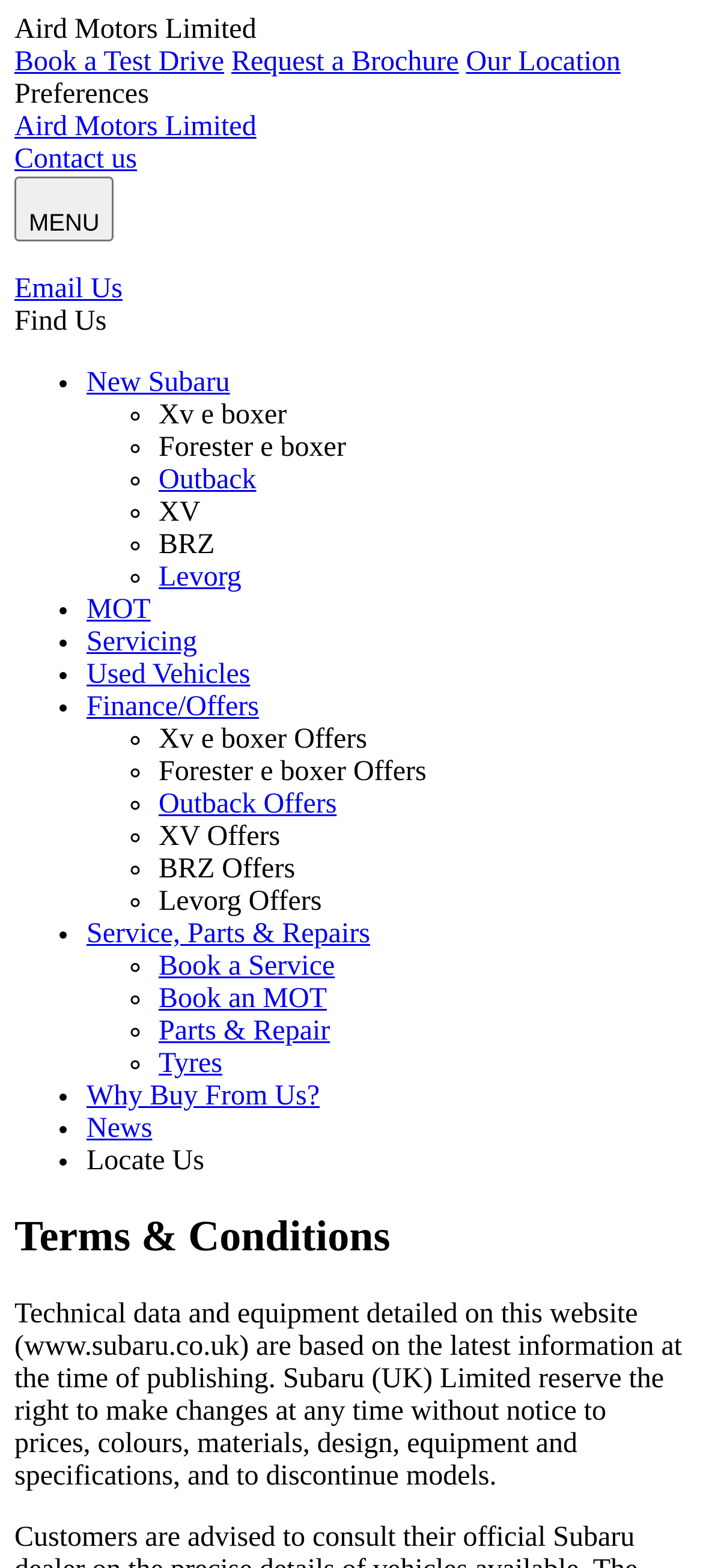Please find and generate the text of the main heading on the webpage.

Terms & Conditions